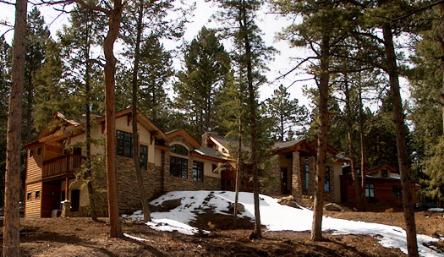What type of trees surround the residence?
Refer to the image and provide a one-word or short phrase answer.

Tall pine trees